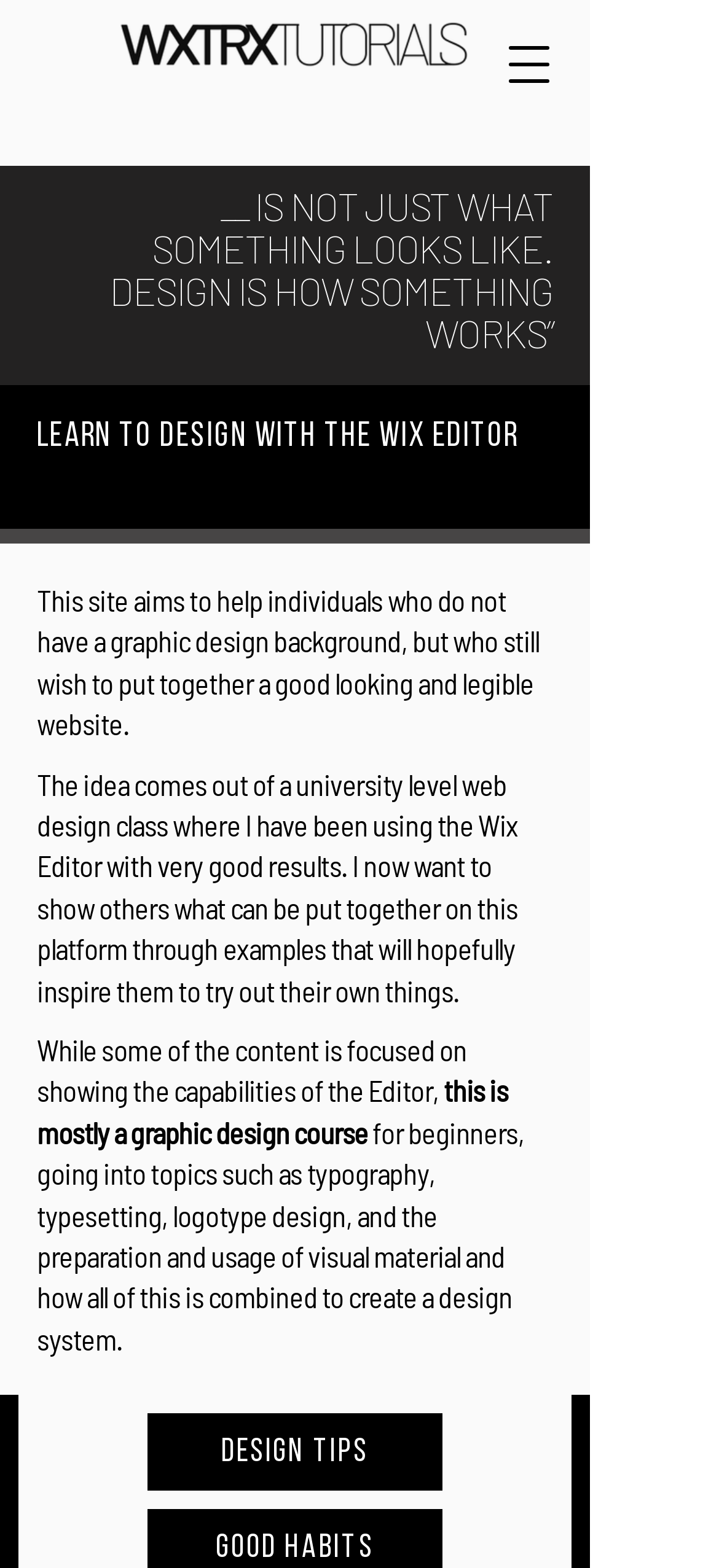What is the focus of the graphic design course mentioned on this website?
Kindly offer a detailed explanation using the data available in the image.

According to the static text on the webpage, the graphic design course mentioned is focused on topics such as typography, typesetting, logotype design, and the preparation and usage of visual material, all of which are combined to create a design system.